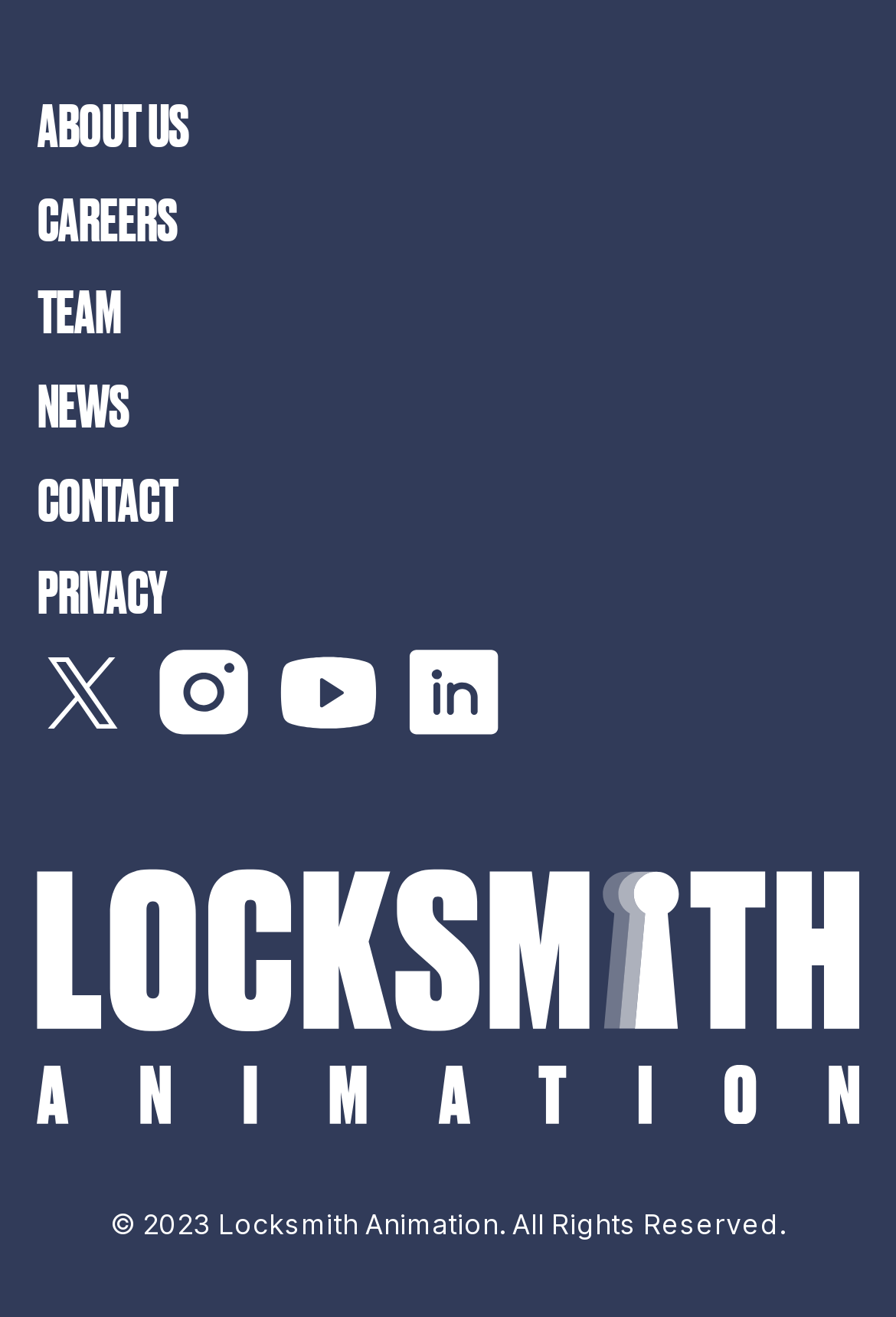Can you show the bounding box coordinates of the region to click on to complete the task described in the instruction: "follow on Twitter"?

[0.042, 0.499, 0.144, 0.553]